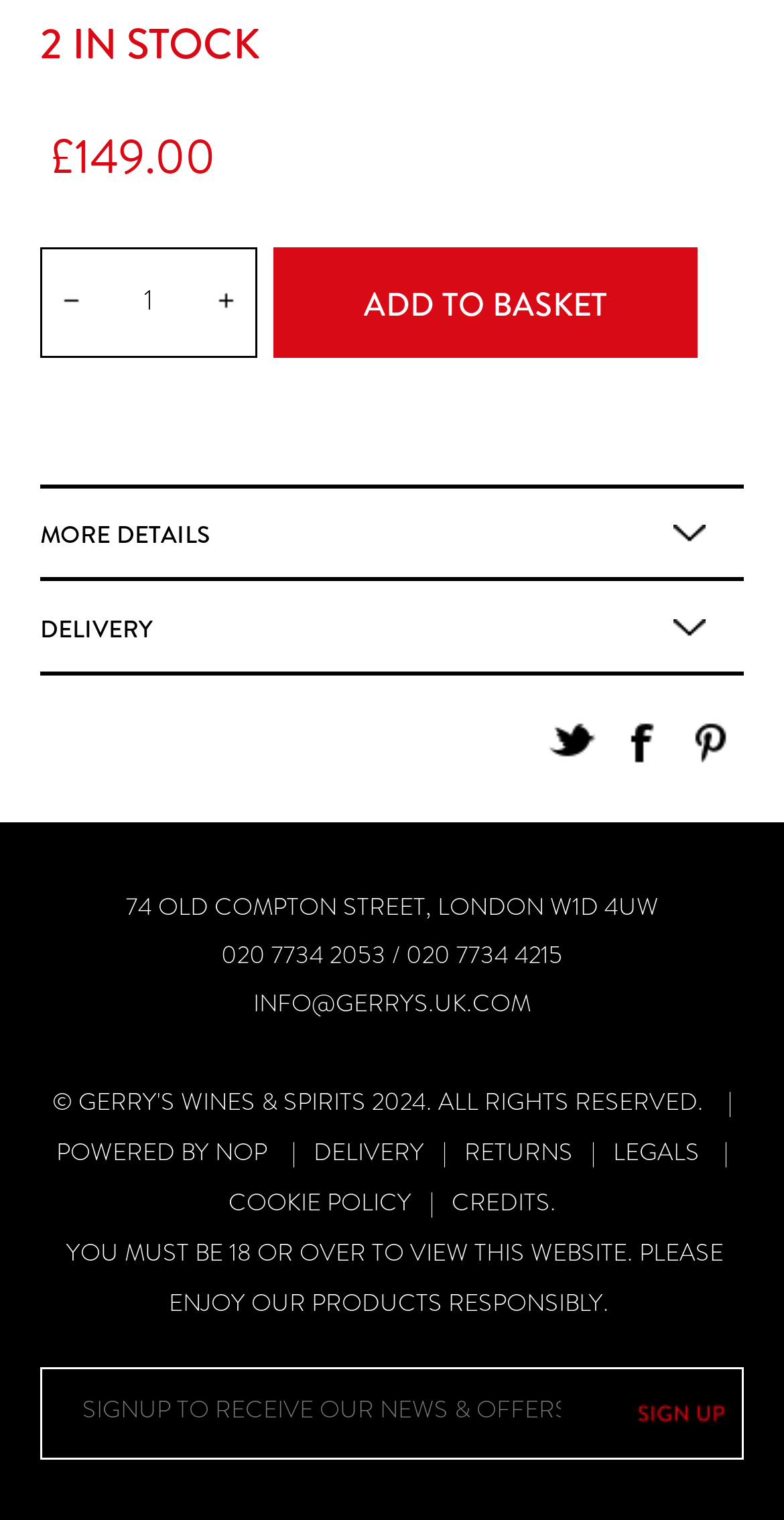What is the address of the store?
Please use the image to deliver a detailed and complete answer.

The address of the store is indicated by the static text '74 OLD COMPTON STREET, LONDON W1D 4UW' with a bounding box of [0.16, 0.584, 0.84, 0.608], which suggests that the store is located at 74 Old Compton Street, London W1D 4UW.